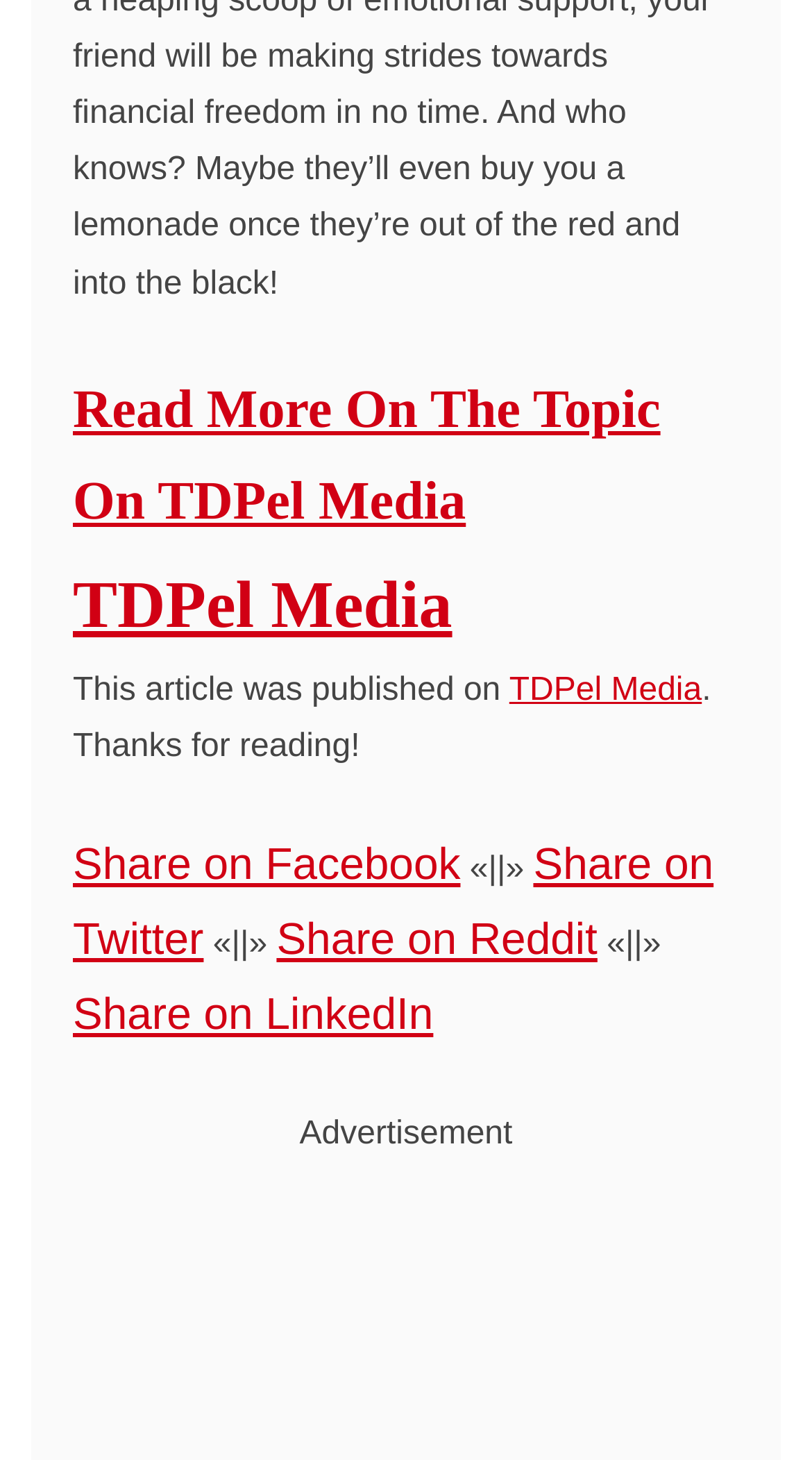What can be done with the article?
Based on the visual, give a brief answer using one word or a short phrase.

Share on social media